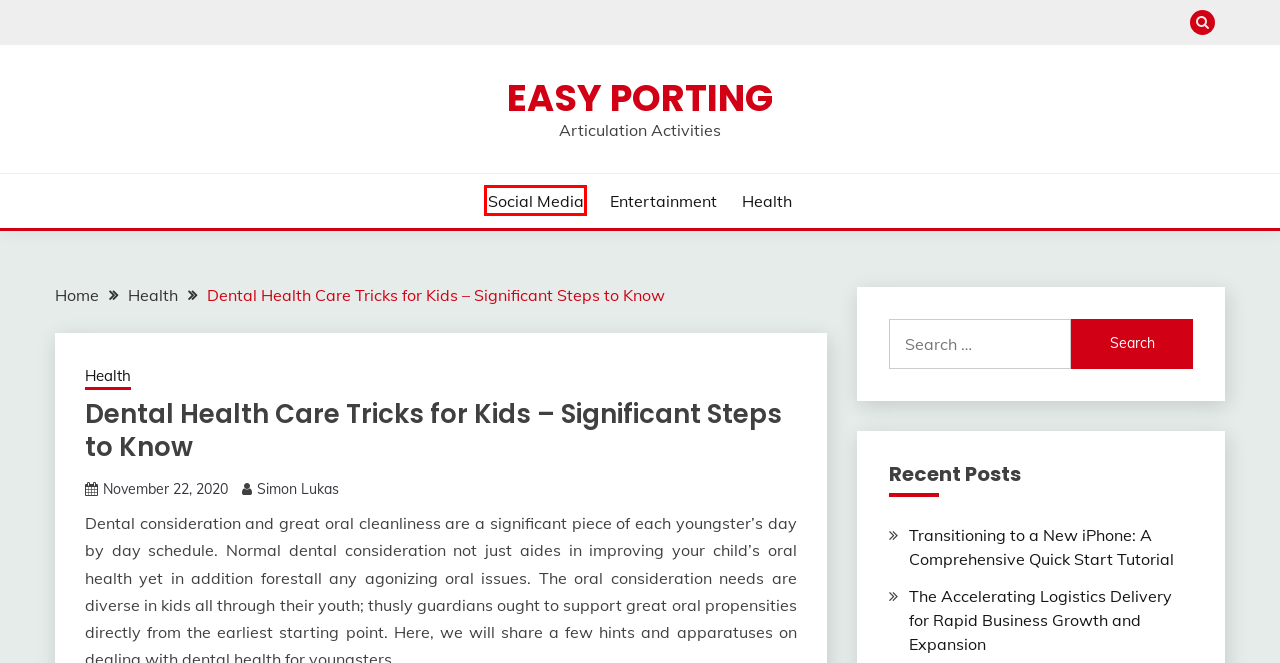Observe the webpage screenshot and focus on the red bounding box surrounding a UI element. Choose the most appropriate webpage description that corresponds to the new webpage after clicking the element in the bounding box. Here are the candidates:
A. Easy Porting – Articulation Activities
B. Simon Lukas – Easy Porting
C. Entertainment – Easy Porting
D. The Accelerating Logistics Delivery for Rapid Business Growth and Expansion – Easy Porting
E. Transitioning to a New iPhone: A Comprehensive Quick Start Tutorial – Easy Porting
F. Social Media – Easy Porting
G. Food – Easy Porting
H. Health – Easy Porting

F